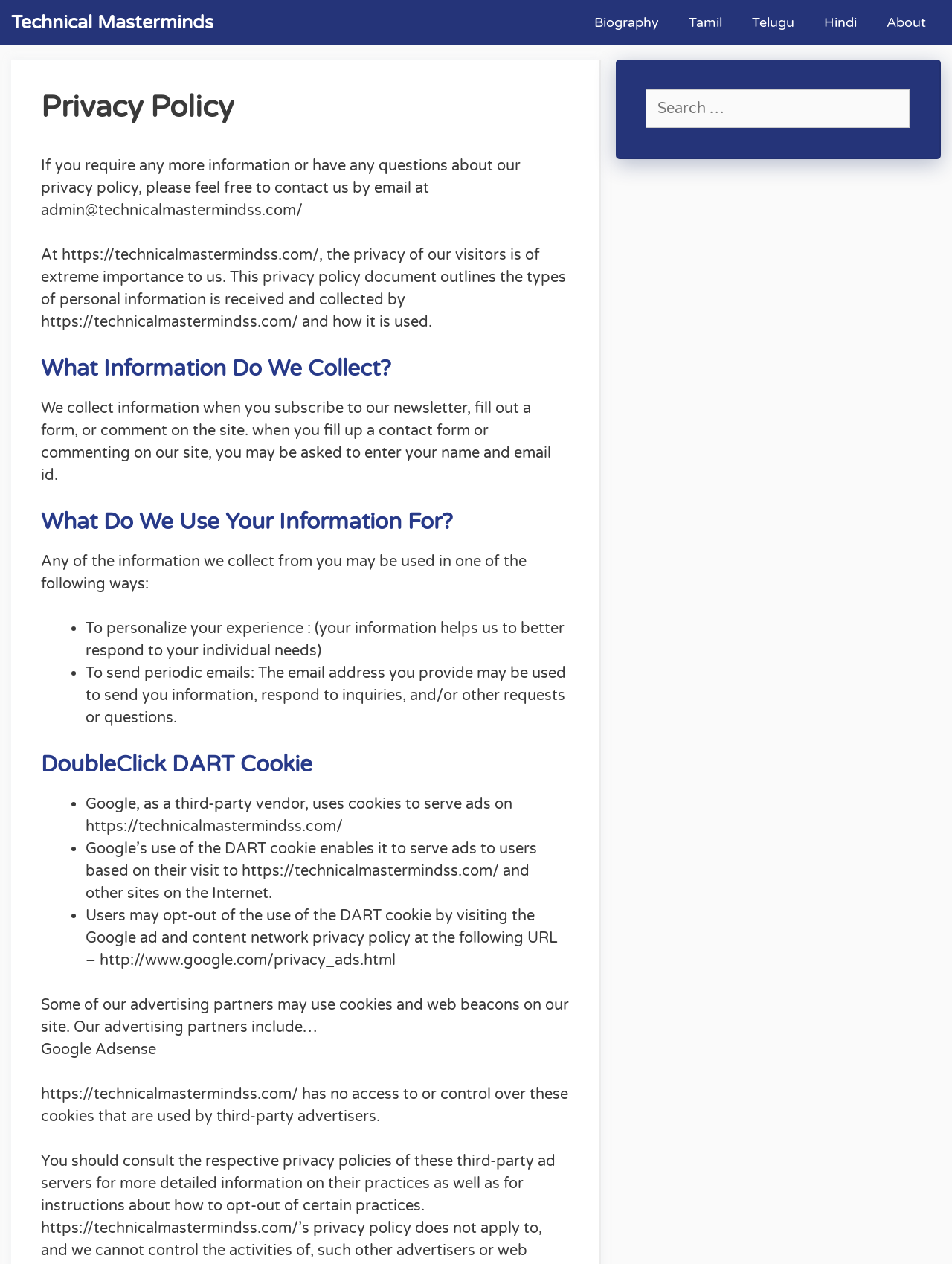What can I do to personalize my experience on the website? From the image, respond with a single word or brief phrase.

Provide information